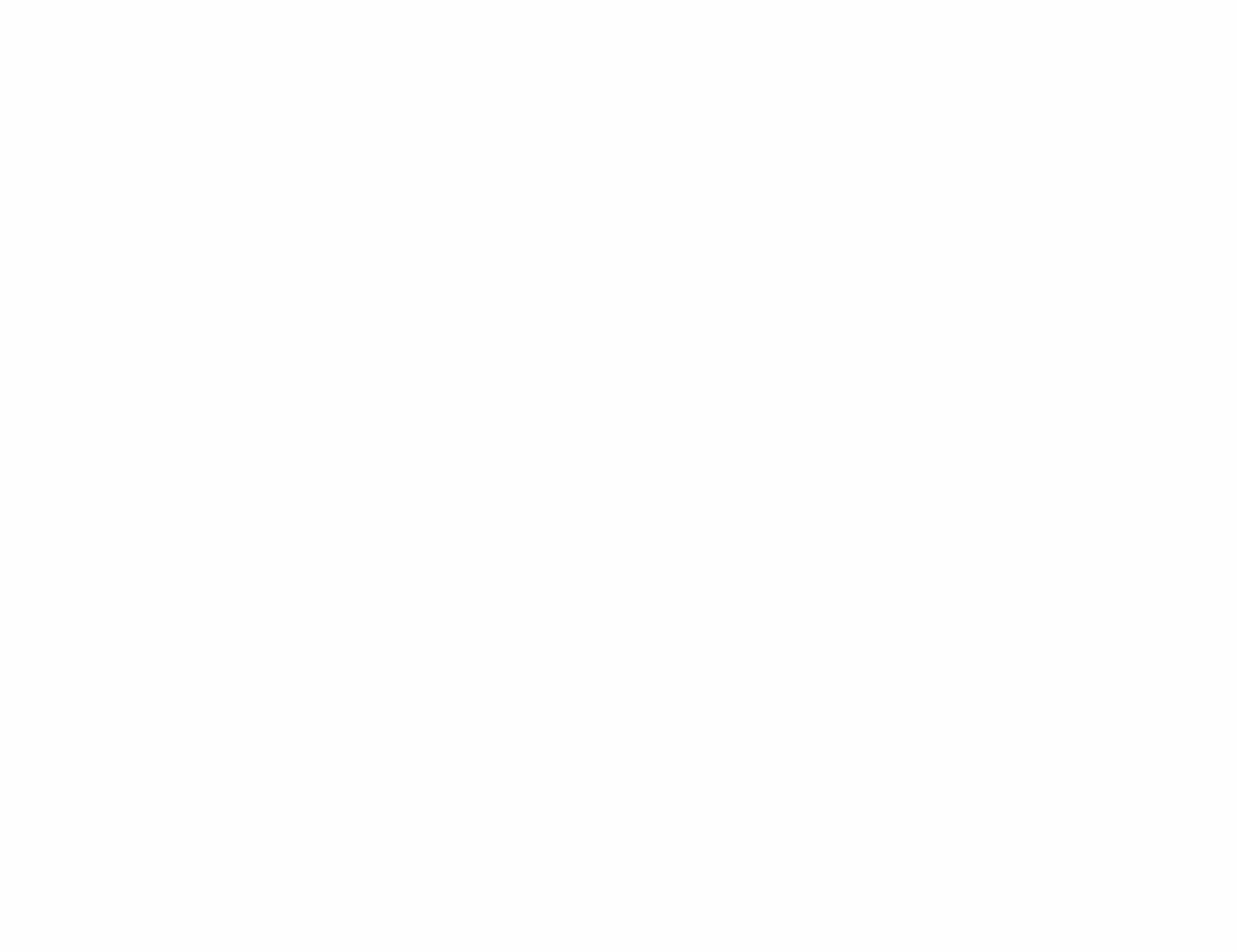Answer the question in one word or a short phrase:
What is the email address of Berit Angelskår?

berit.angelskar@uib.no